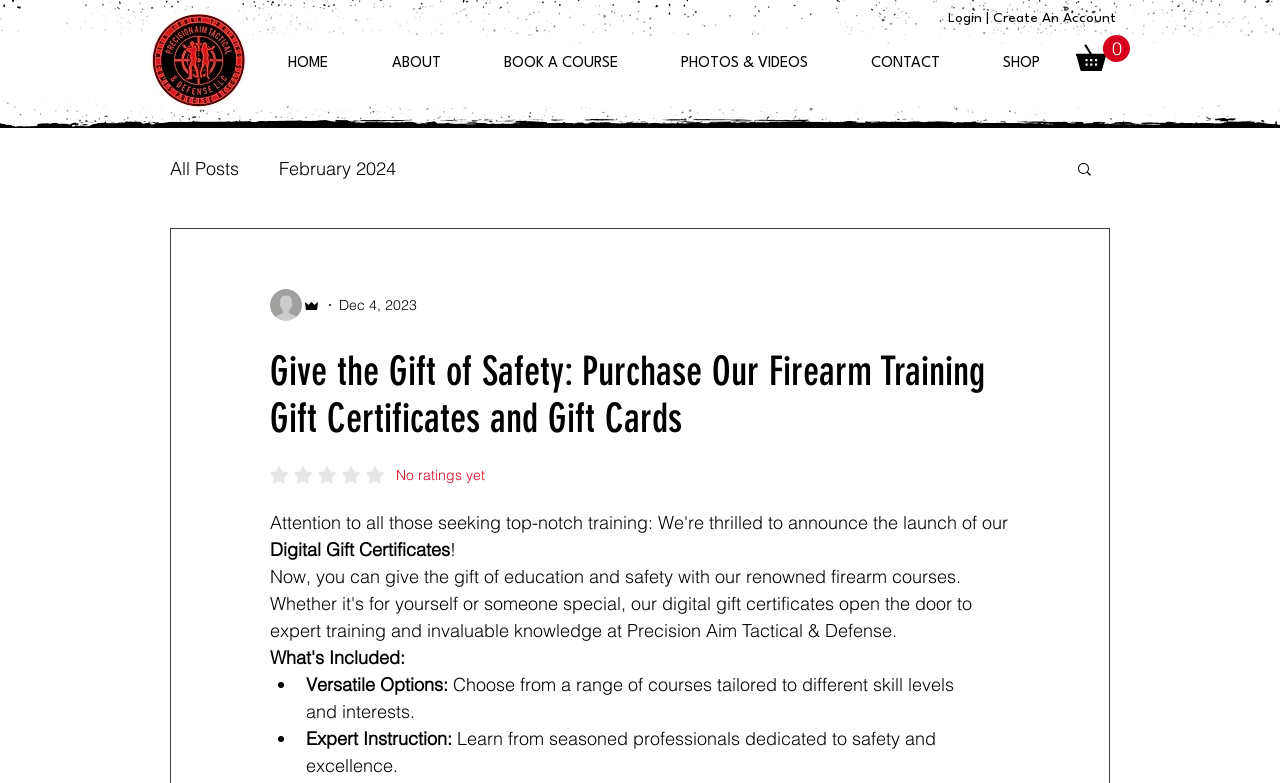Specify the bounding box coordinates of the area that needs to be clicked to achieve the following instruction: "Search for something".

None